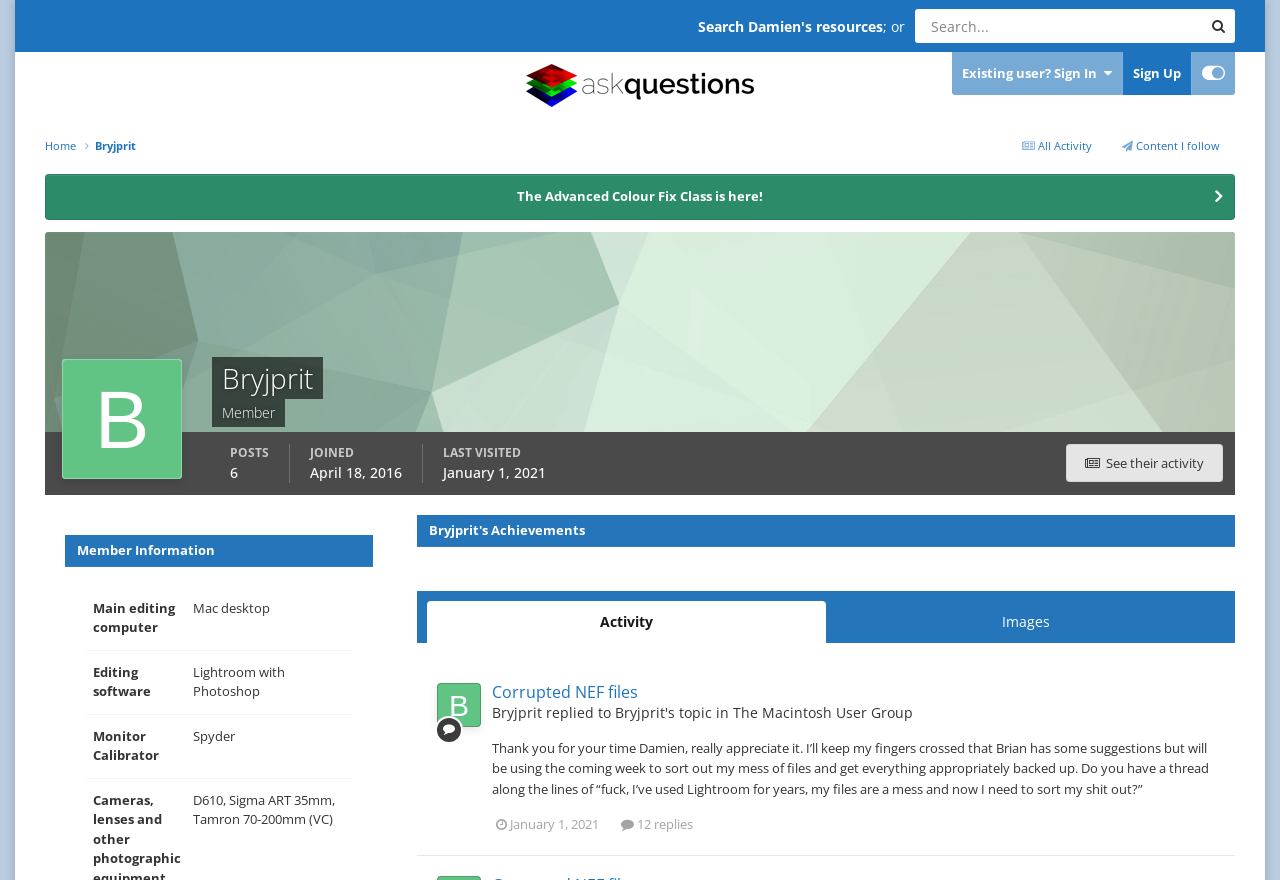What is the title of the post replied to by the user?
Based on the visual, give a brief answer using one word or a short phrase.

Corrupted NEF files